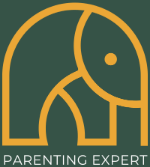Describe in detail everything you see in the image.

The image features the logo of "Parenting Expert," which prominently displays a stylized elephant in a minimalist design. The elephant is outlined in a bold, warm yellow against a rich green background, symbolizing wisdom and nurturing—qualities often associated with both parenting and expert guidance. Beneath the graphic, the words "PARENTING EXPERT" are inscribed in a clean, modern font, emphasizing the brand’s commitment to providing valuable insights and support to parents. This logo effectively captures the essence of the brand, suggesting a friendly, approachable yet knowledgeable atmosphere for the parenting community.